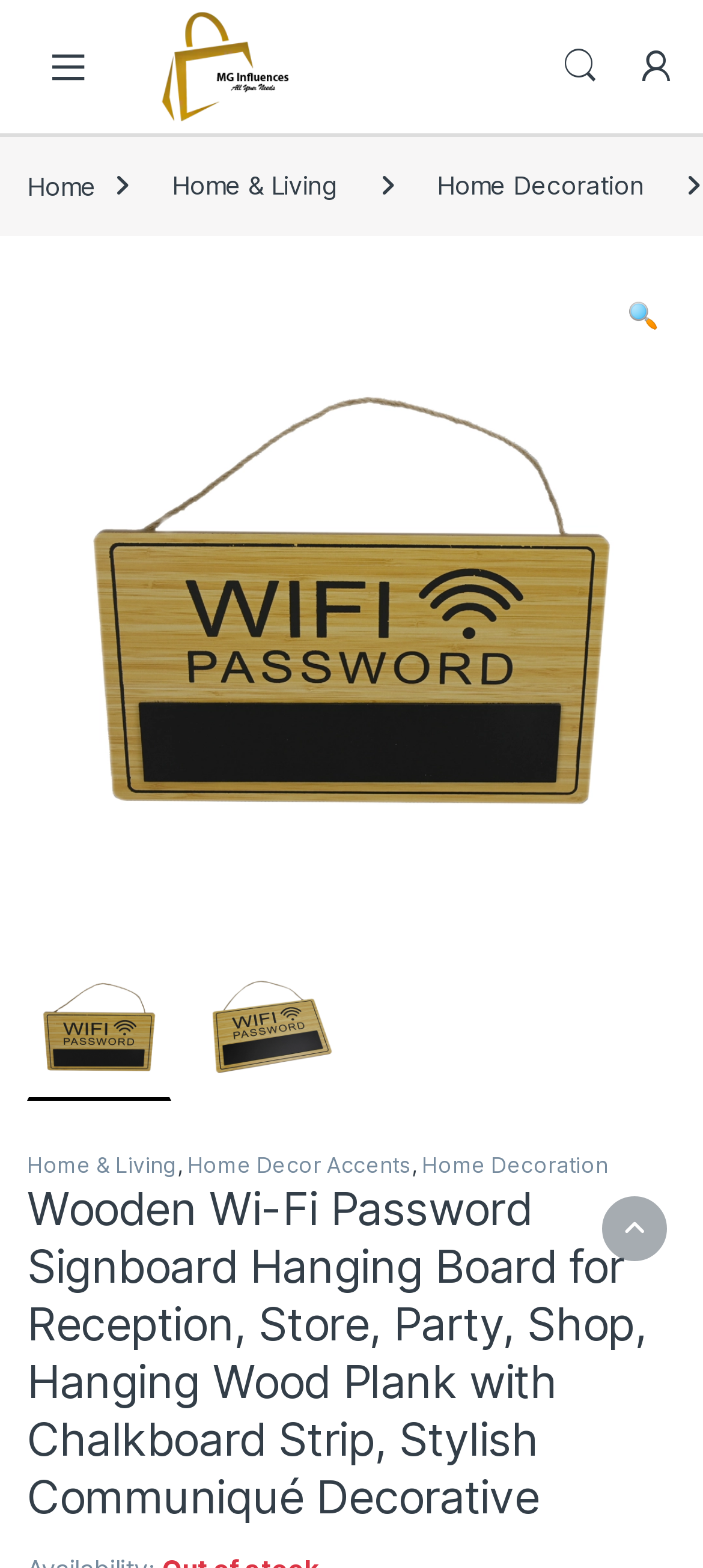Please predict the bounding box coordinates of the element's region where a click is necessary to complete the following instruction: "View Home Decoration". The coordinates should be represented by four float numbers between 0 and 1, i.e., [left, top, right, bottom].

[0.588, 0.097, 0.949, 0.14]